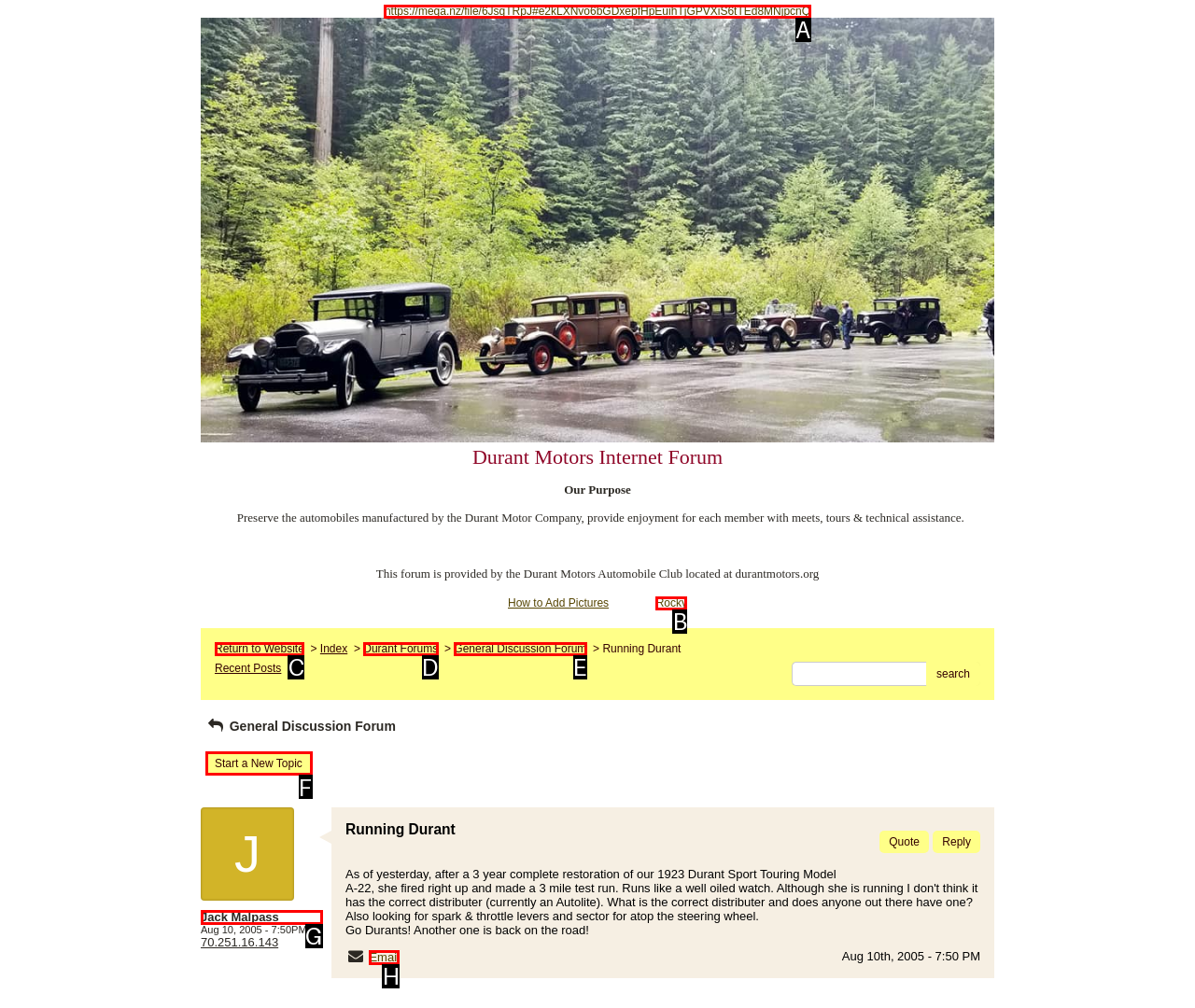Given the task: Start a new topic, point out the letter of the appropriate UI element from the marked options in the screenshot.

F